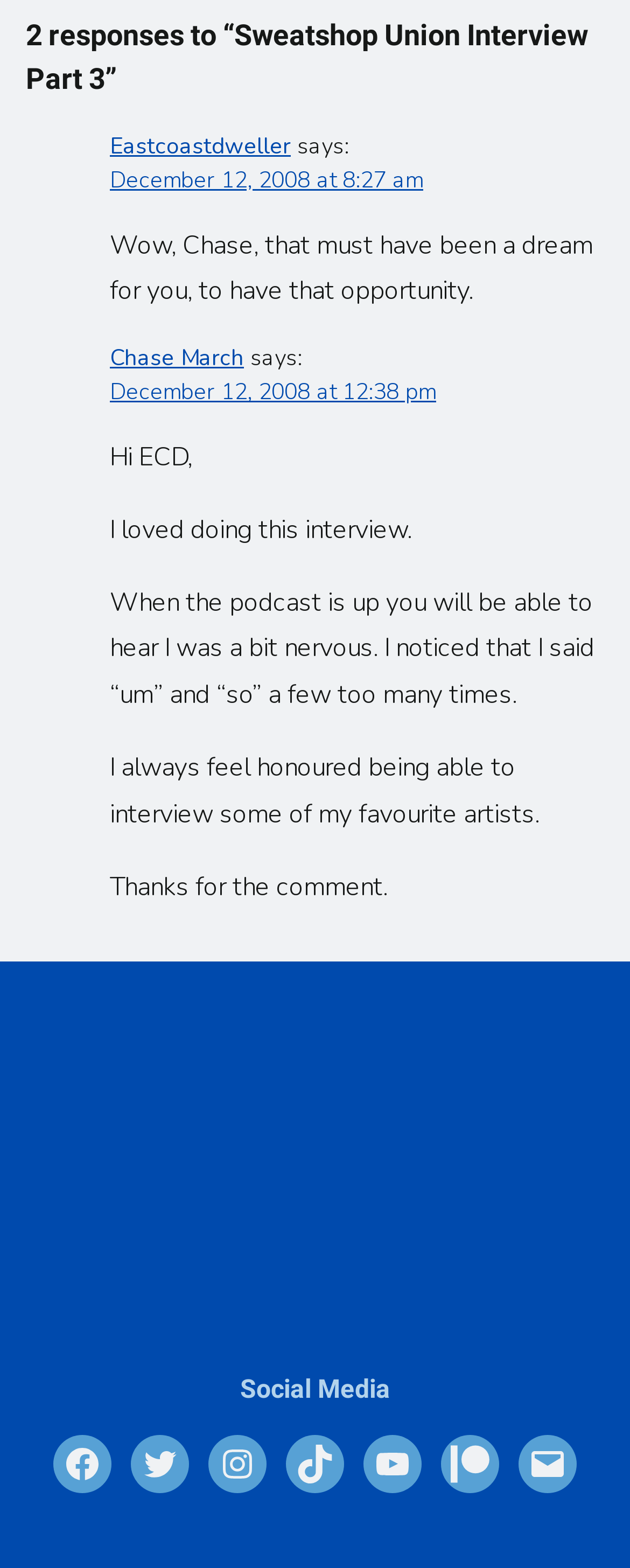Find and indicate the bounding box coordinates of the region you should select to follow the given instruction: "View the YouTube channel".

[0.577, 0.916, 0.669, 0.953]